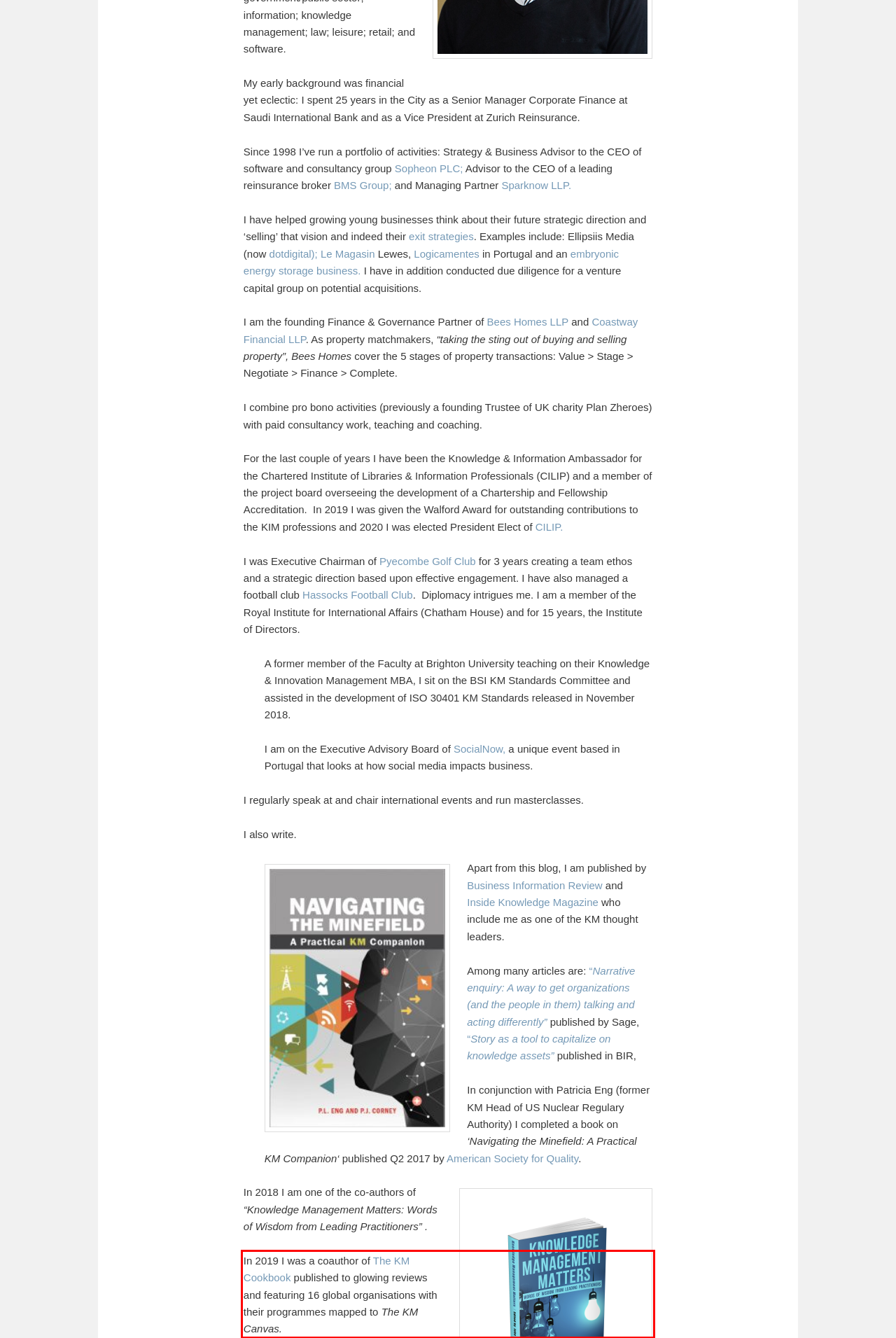Look at the provided screenshot of the webpage and perform OCR on the text within the red bounding box.

In 2019 I was a coauthor of The KM Cookbook published to glowing reviews and featuring 16 global organisations with their programmes mapped to The KM Canvas.